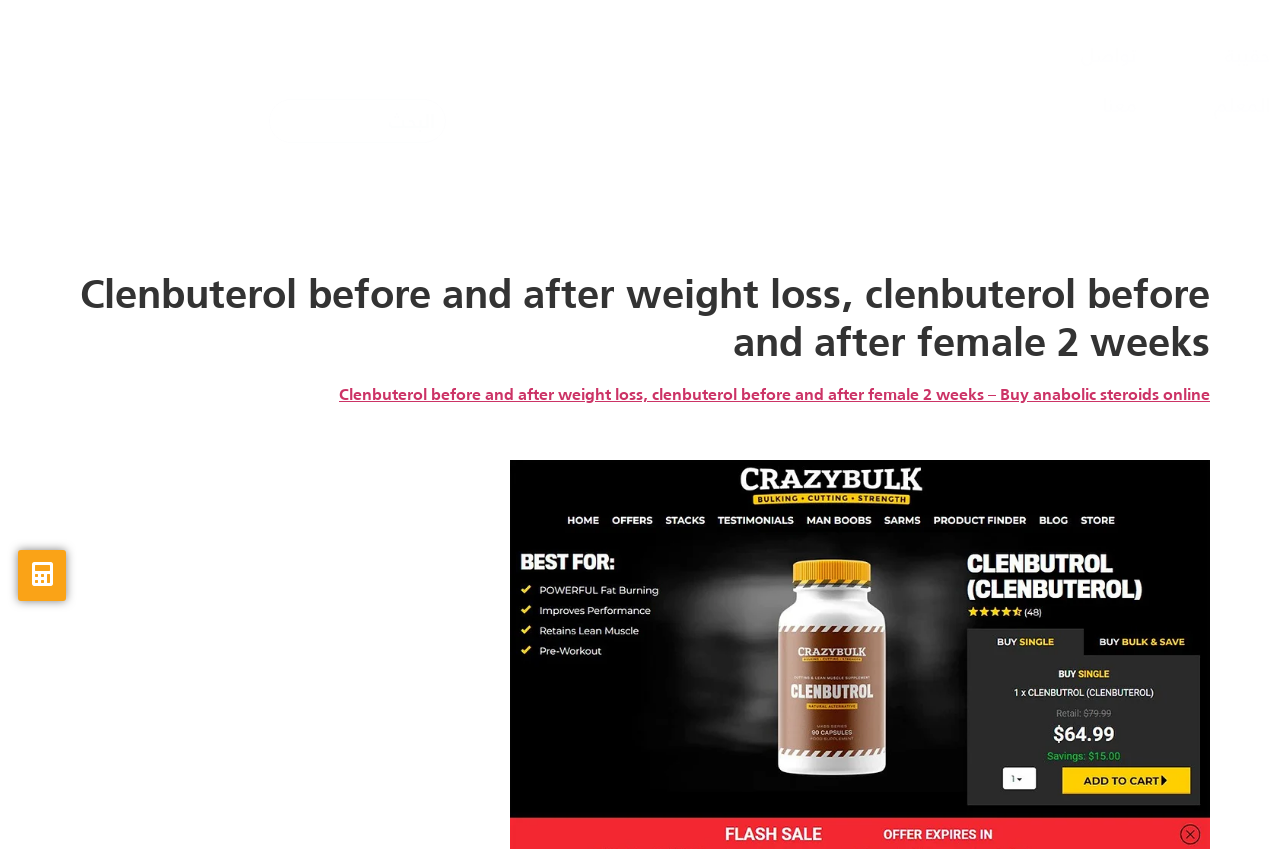Please provide the main heading of the webpage content.

Clenbuterol before and after weight loss, clenbuterol before and after female 2 weeks